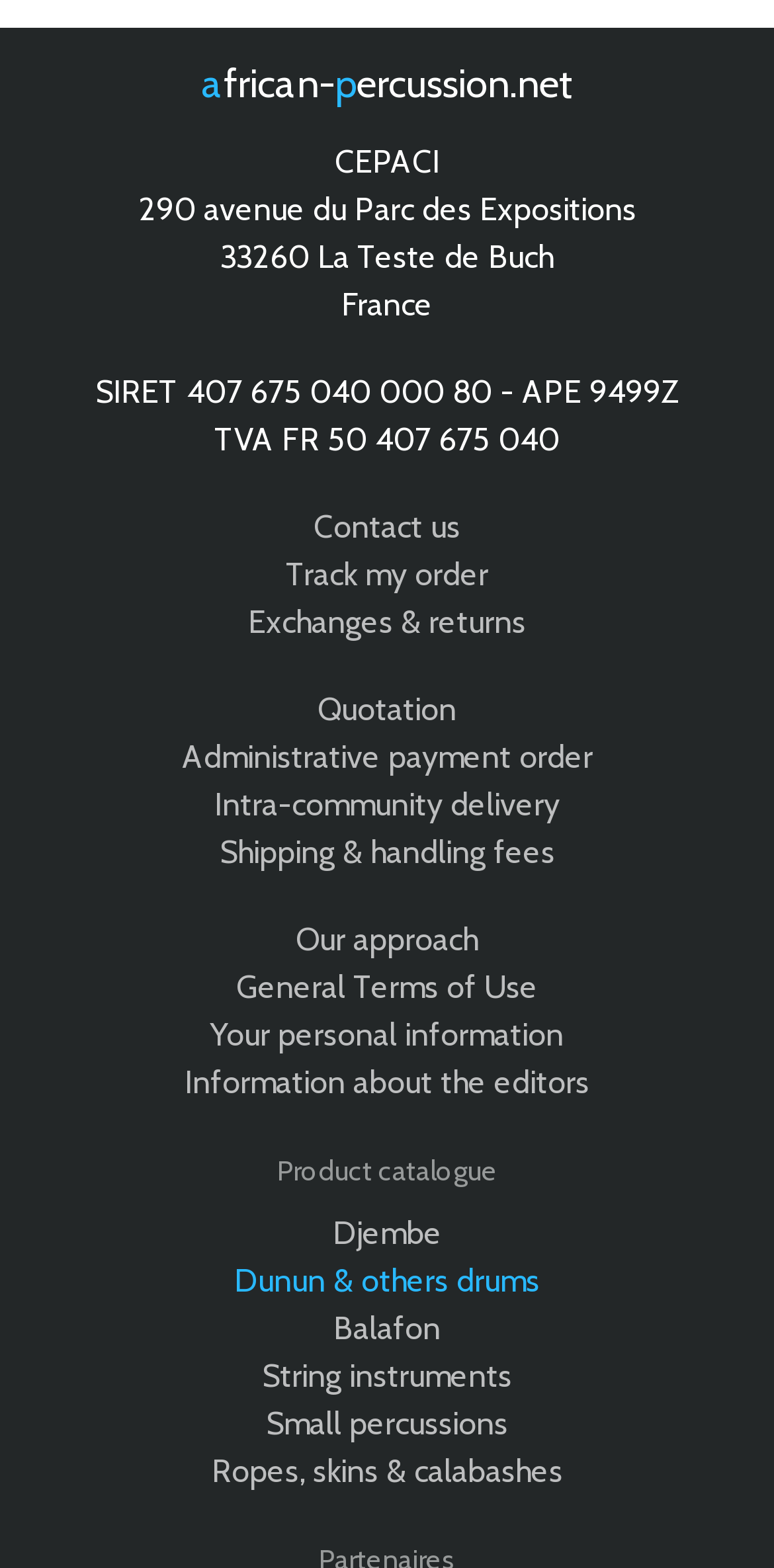What type of information is available in the 'Your personal information' link?
Use the information from the screenshot to give a comprehensive response to the question.

The 'Your personal information' link likely leads to a page with information about the company's privacy policy and how they handle customer data, as it is placed alongside other links related to terms of use and personal data.